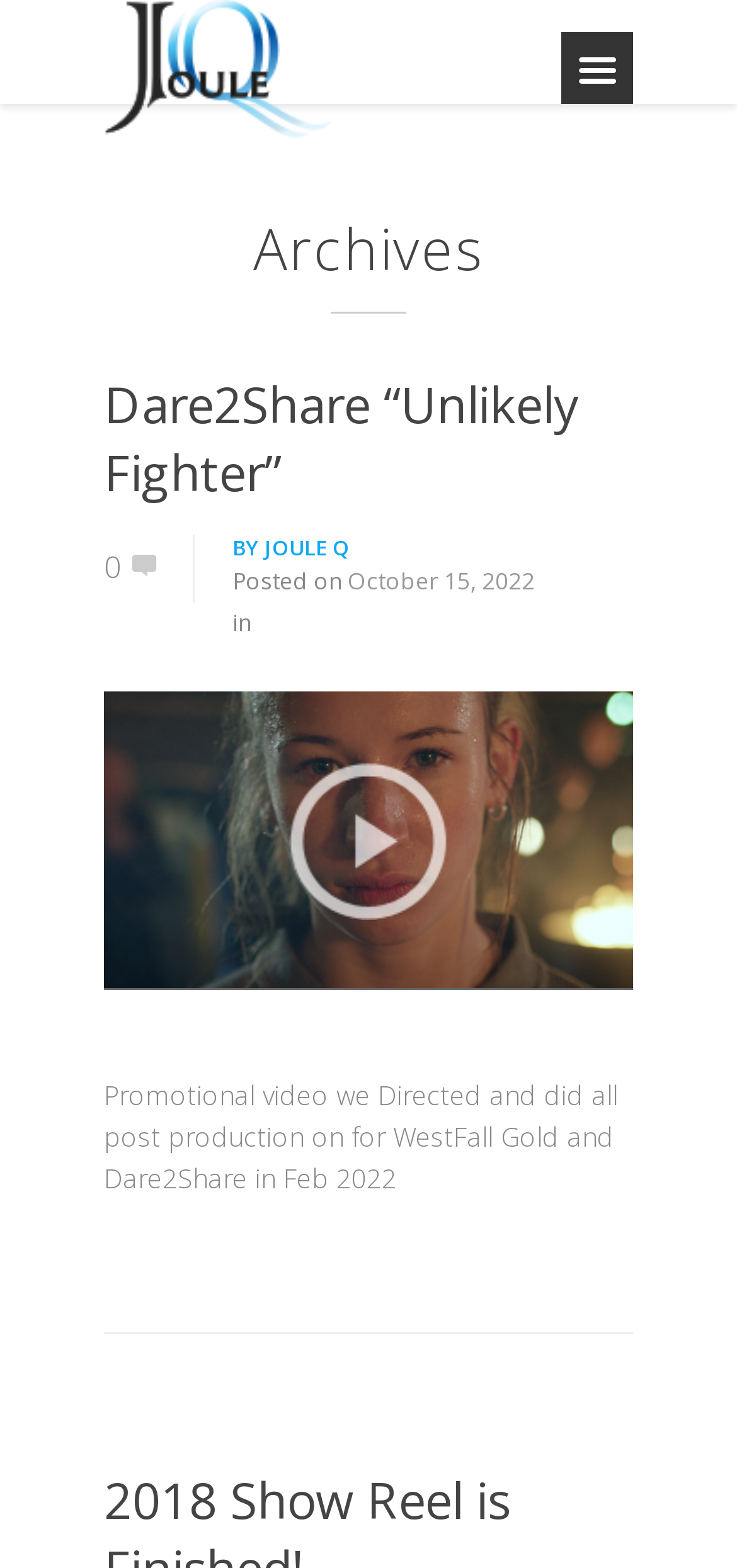Please respond in a single word or phrase: 
What is the type of content on this webpage?

Video